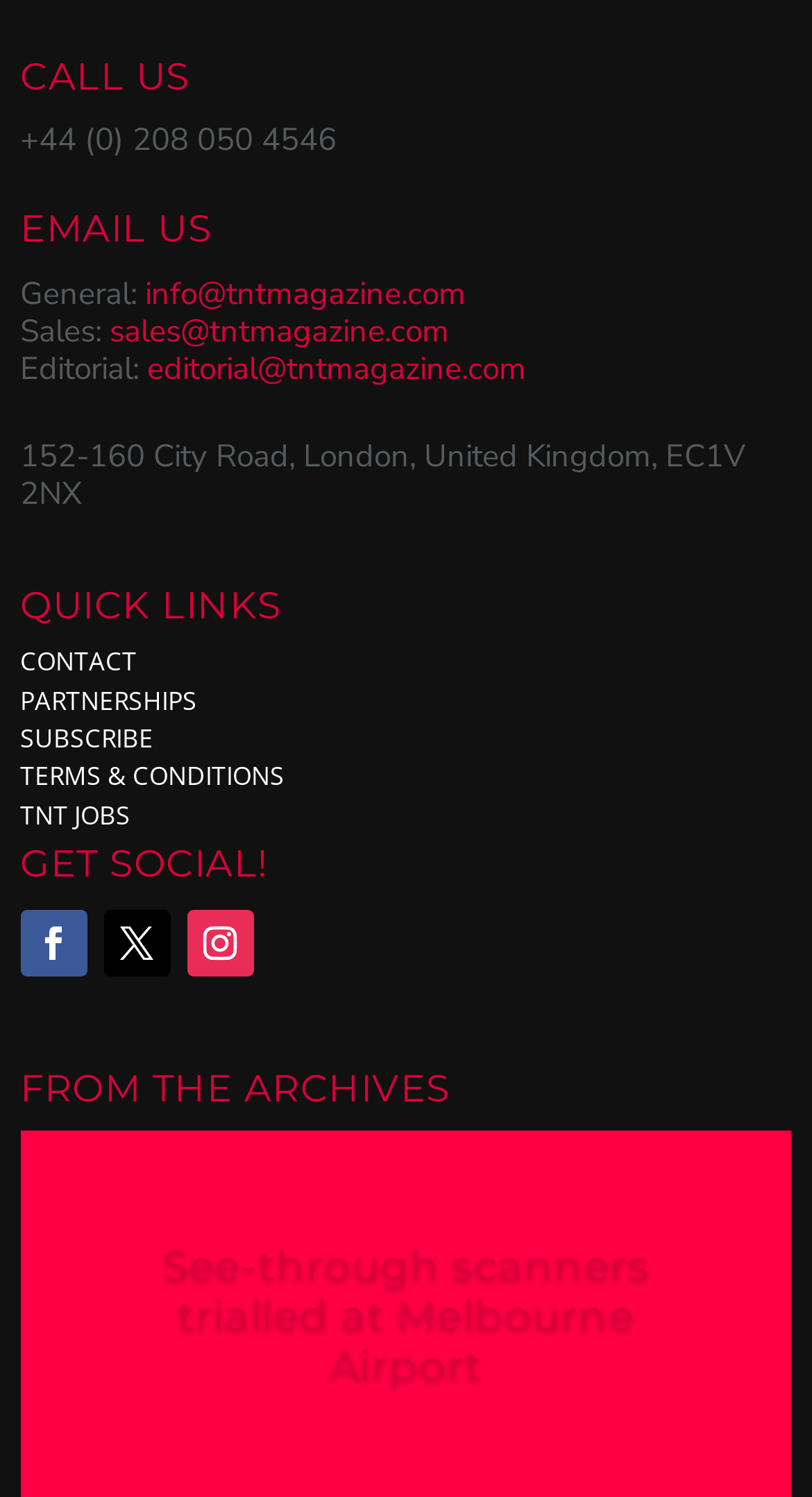Using the information in the image, give a comprehensive answer to the question: 
What is the link to the 'ARCHIVES' page?

I found the link by looking at the 'FROM THE ARCHIVES' section, where it is listed as a link with the text 'ARCHIVES'.